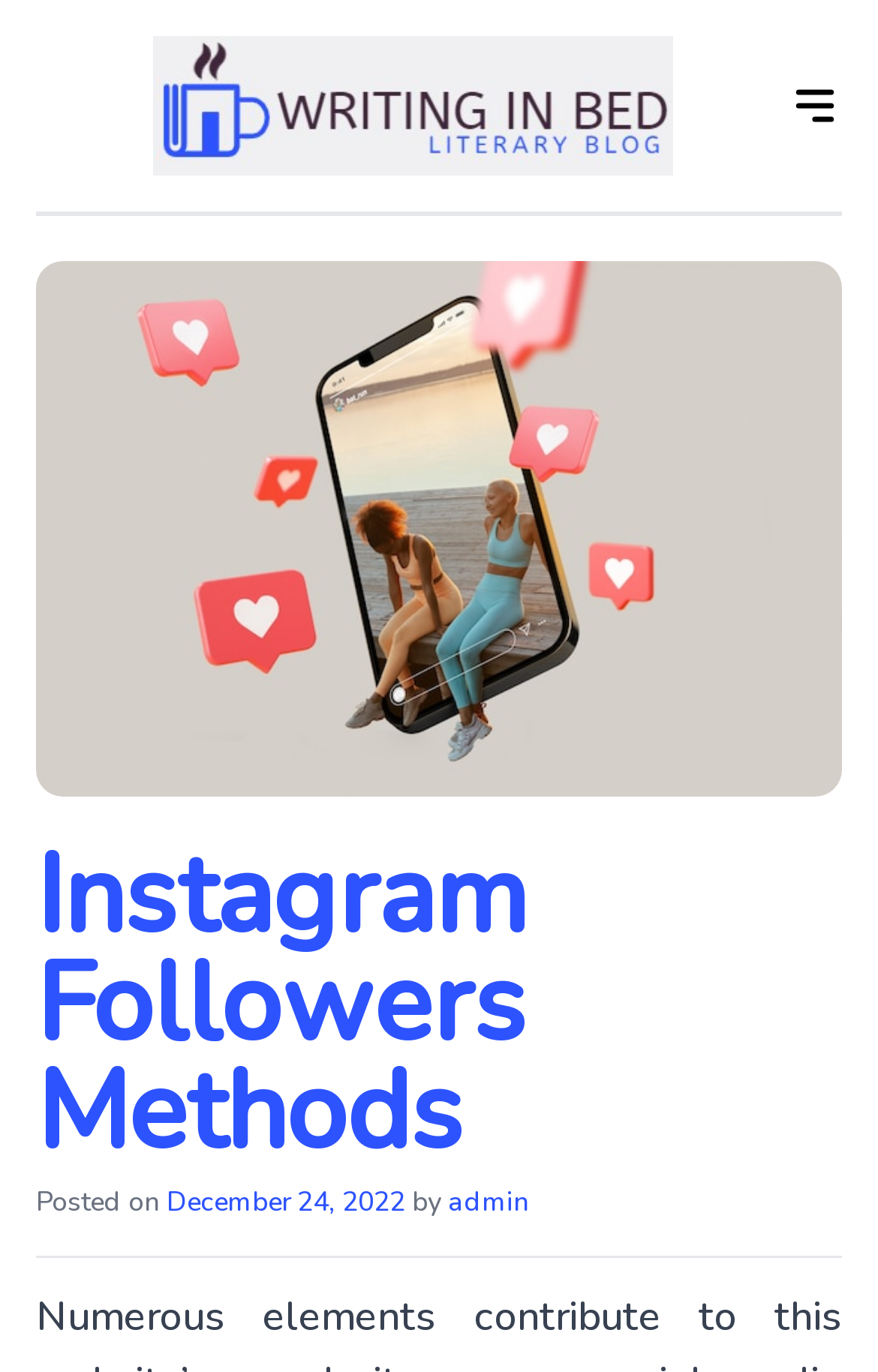Determine the bounding box coordinates for the HTML element mentioned in the following description: "Instagram Followers Methods". The coordinates should be a list of four floats ranging from 0 to 1, represented as [left, top, right, bottom].

[0.041, 0.599, 0.603, 0.865]